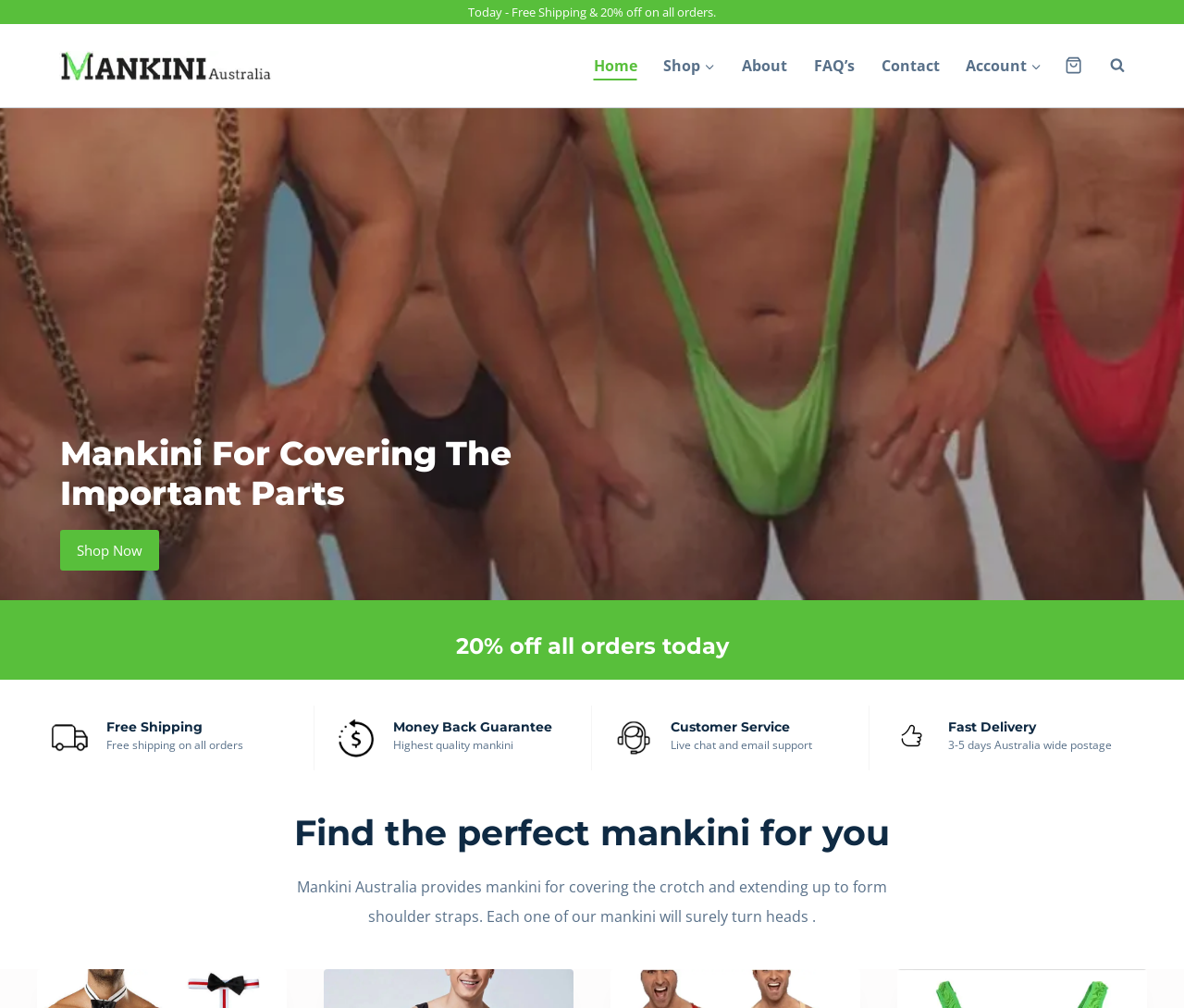Using the description: "Social Media", determine the UI element's bounding box coordinates. Ensure the coordinates are in the format of four float numbers between 0 and 1, i.e., [left, top, right, bottom].

None